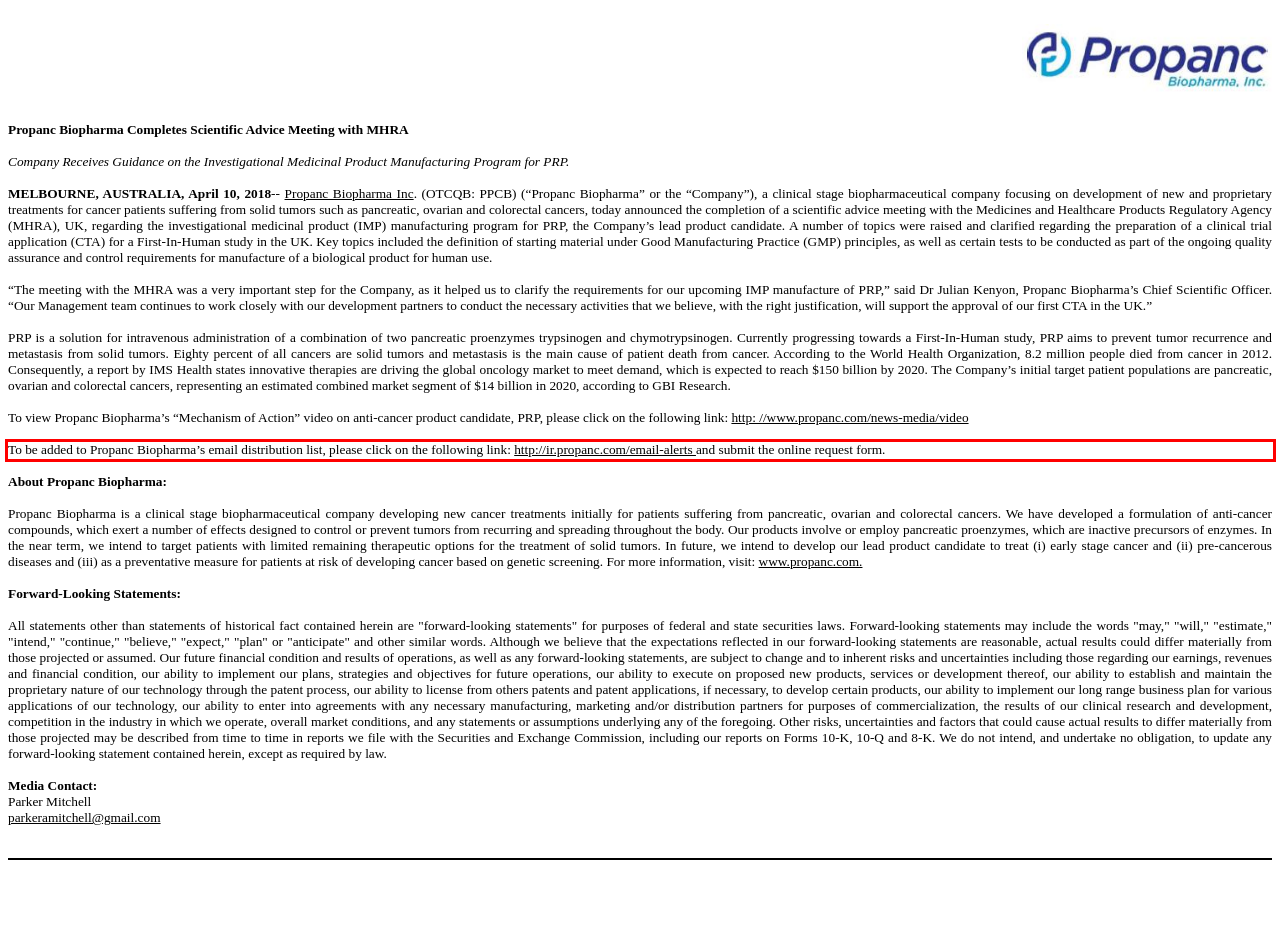Look at the screenshot of the webpage, locate the red rectangle bounding box, and generate the text content that it contains.

To be added to Propanc Biopharma’s email distribution list, please click on the following link: http://ir.propanc.com/email-alerts and submit the online request form.